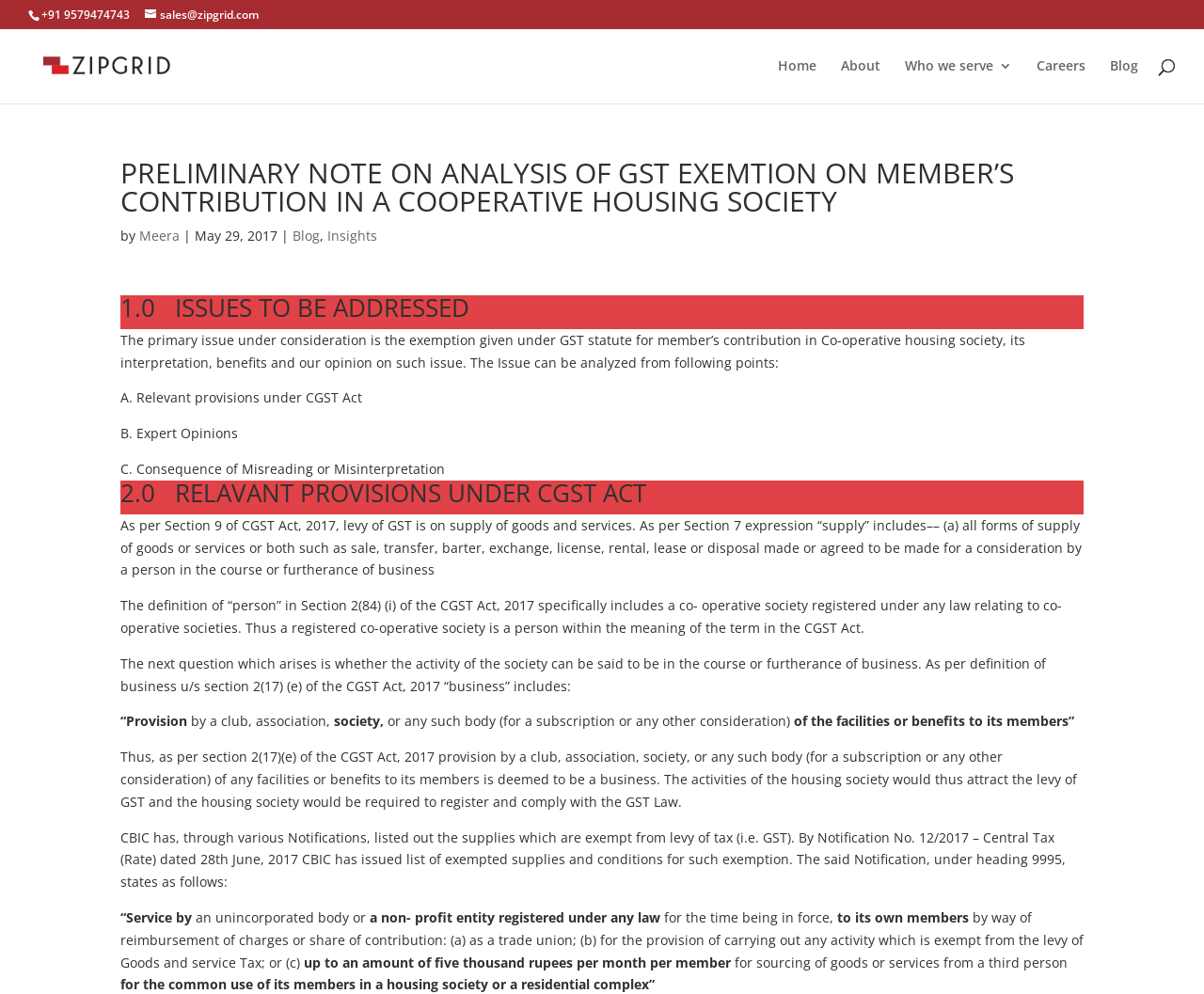Determine the bounding box coordinates of the area to click in order to meet this instruction: "Send an email to sales".

[0.12, 0.007, 0.215, 0.023]